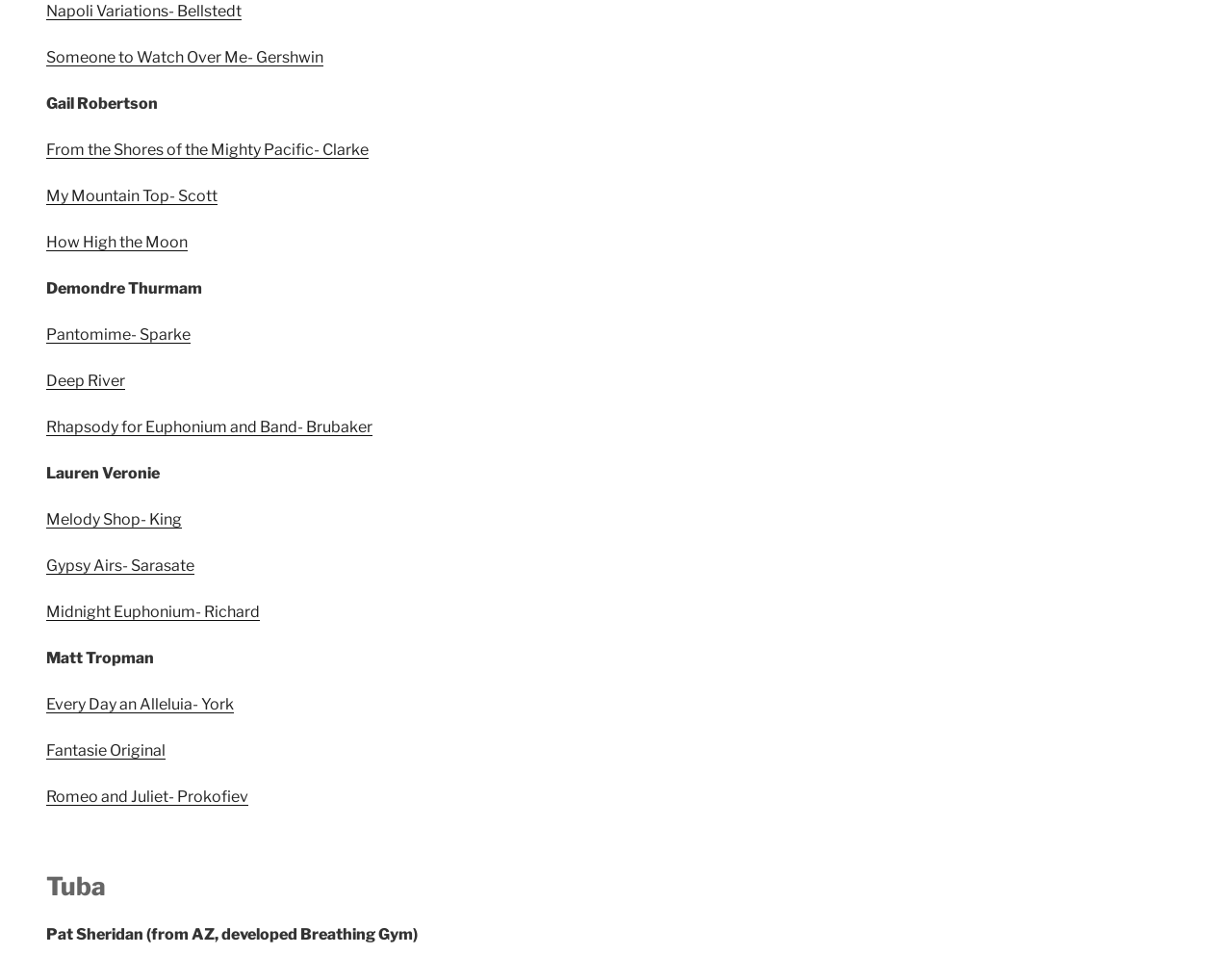Find the bounding box coordinates for the area that must be clicked to perform this action: "Click on Napoli Variations- Bellstedt".

[0.038, 0.002, 0.196, 0.022]